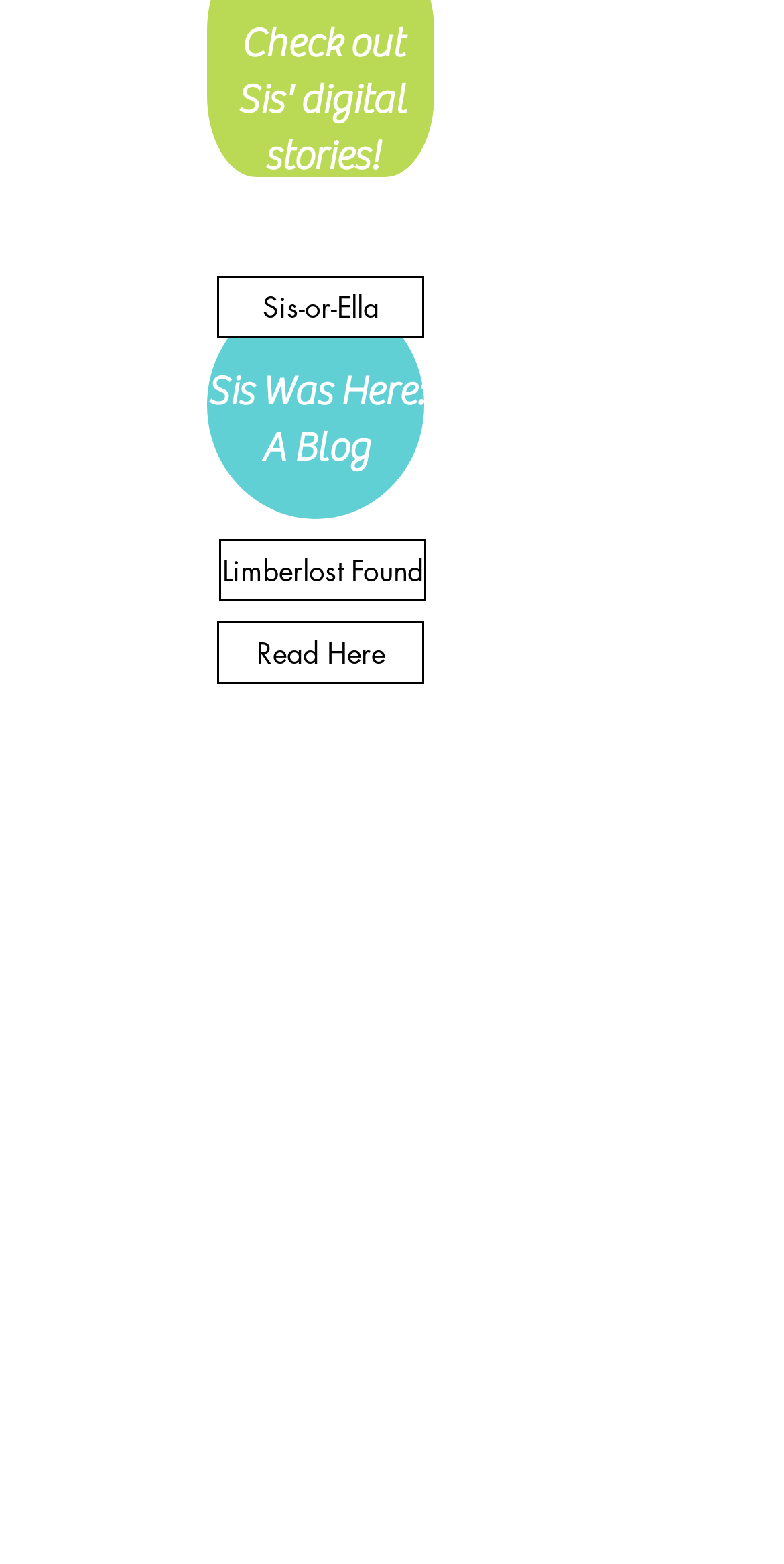Provide the bounding box coordinates of the UI element that matches the description: "Sis-or-Ella".

[0.277, 0.176, 0.541, 0.216]